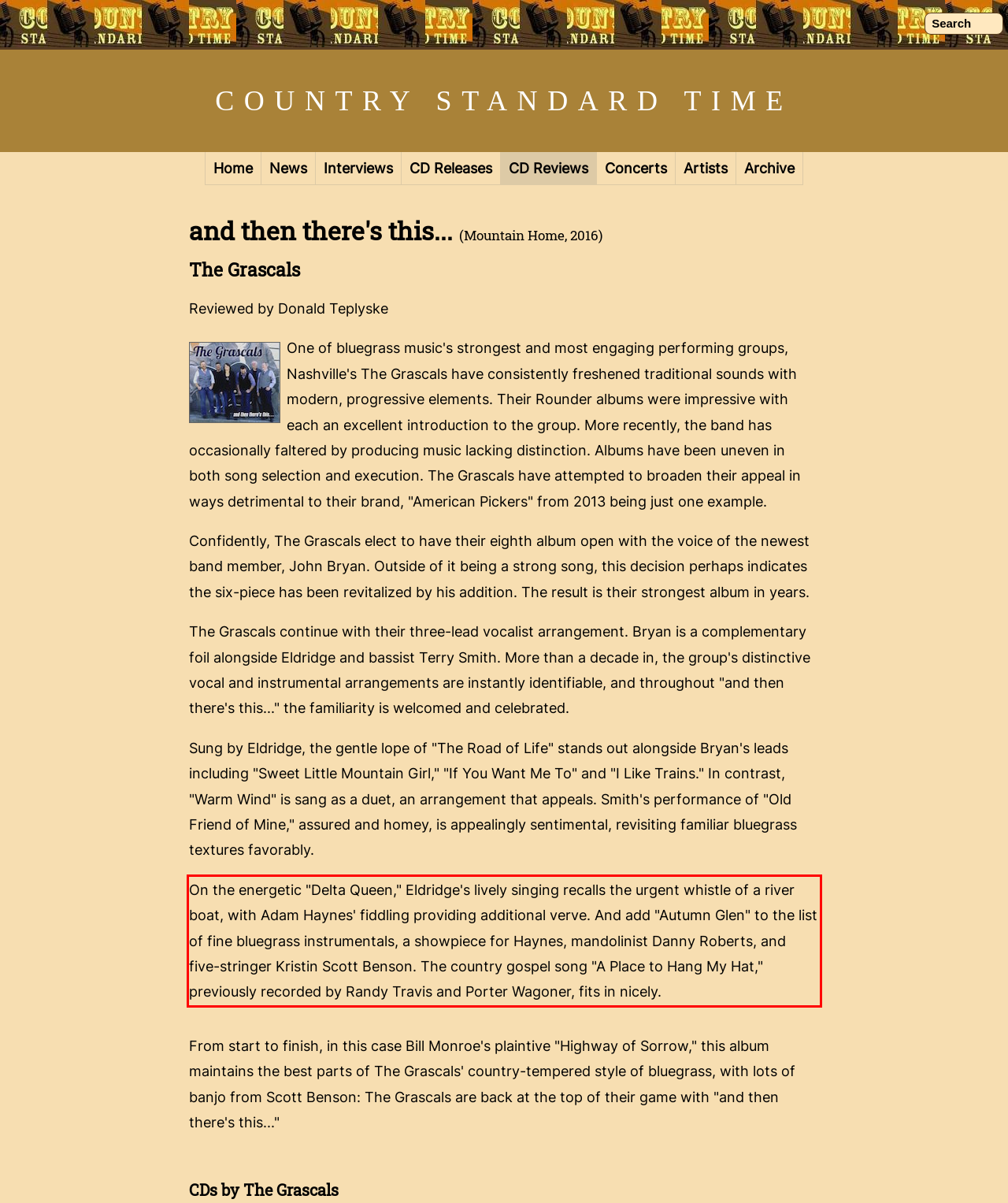Given a screenshot of a webpage containing a red bounding box, perform OCR on the text within this red bounding box and provide the text content.

On the energetic "Delta Queen," Eldridge's lively singing recalls the urgent whistle of a river boat, with Adam Haynes' fiddling providing additional verve. And add "Autumn Glen" to the list of fine bluegrass instrumentals, a showpiece for Haynes, mandolinist Danny Roberts, and five-stringer Kristin Scott Benson. The country gospel song "A Place to Hang My Hat," previously recorded by Randy Travis and Porter Wagoner, fits in nicely.